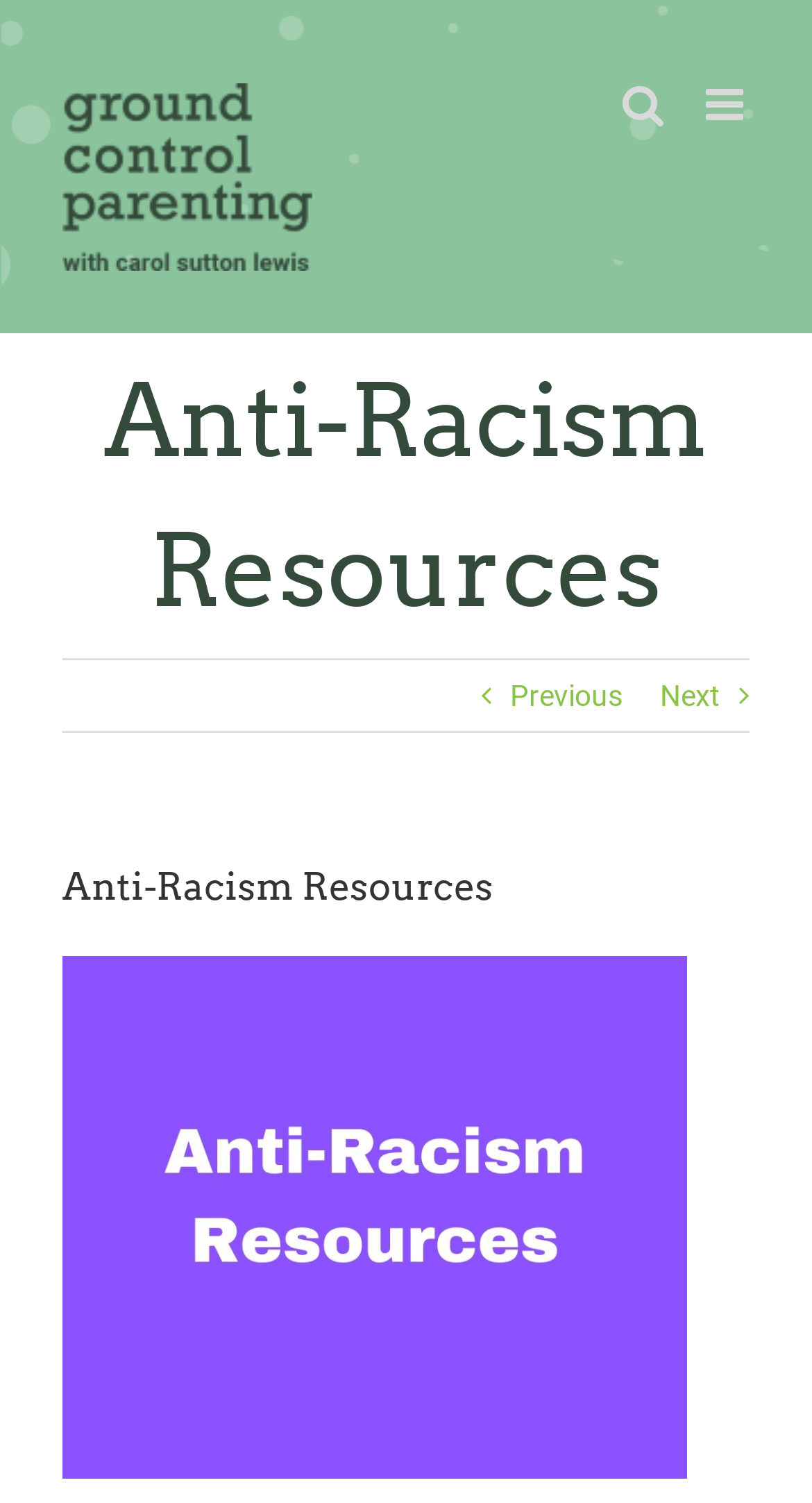What is the logo of the website?
Give a comprehensive and detailed explanation for the question.

The logo is located at the top left corner of the webpage, and it is a link that says 'Ground Control Parenting – Carol Sutton Lewis Logo'.